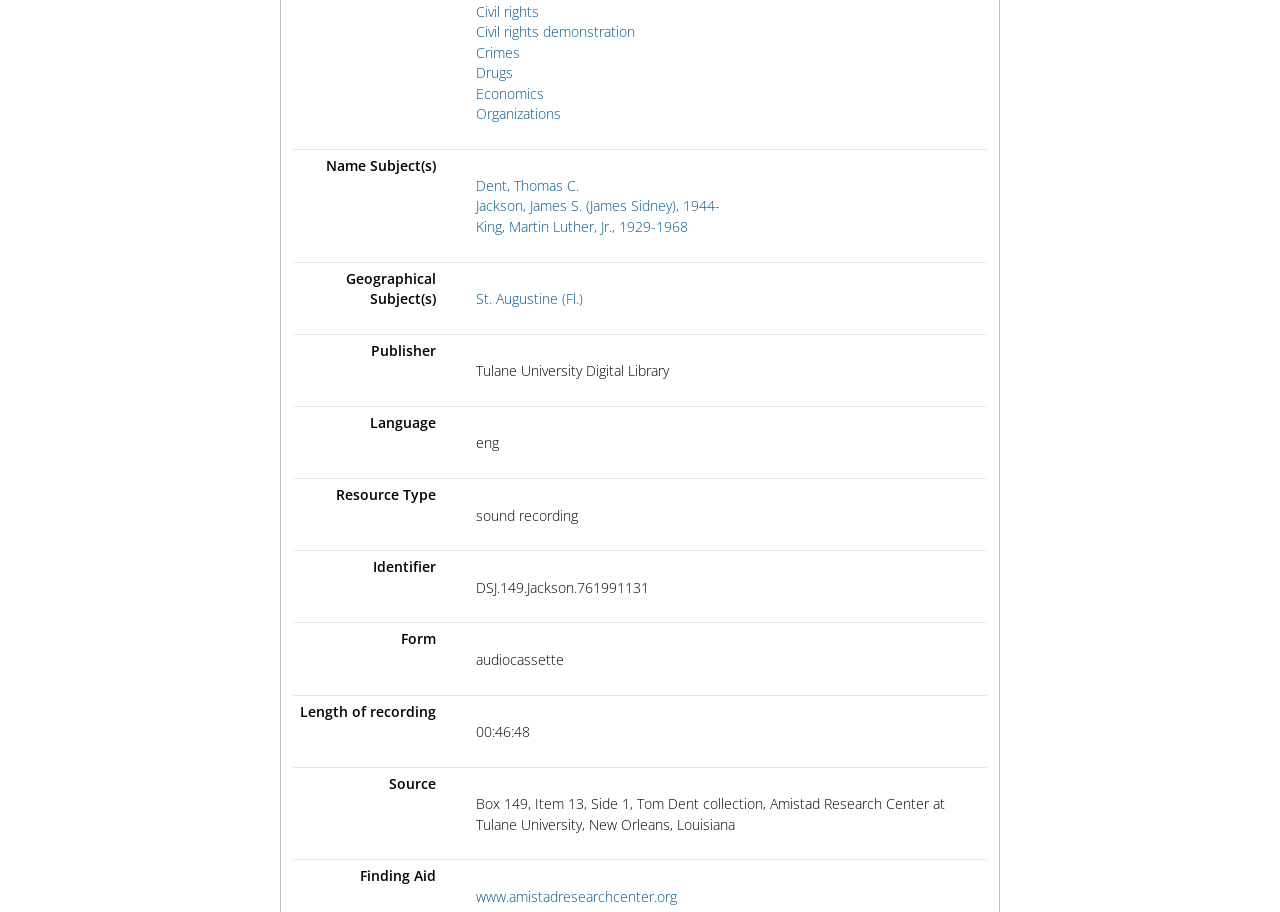Identify the coordinates of the bounding box for the element that must be clicked to accomplish the instruction: "View information about Martin Luther King Jr.".

[0.372, 0.238, 0.538, 0.259]